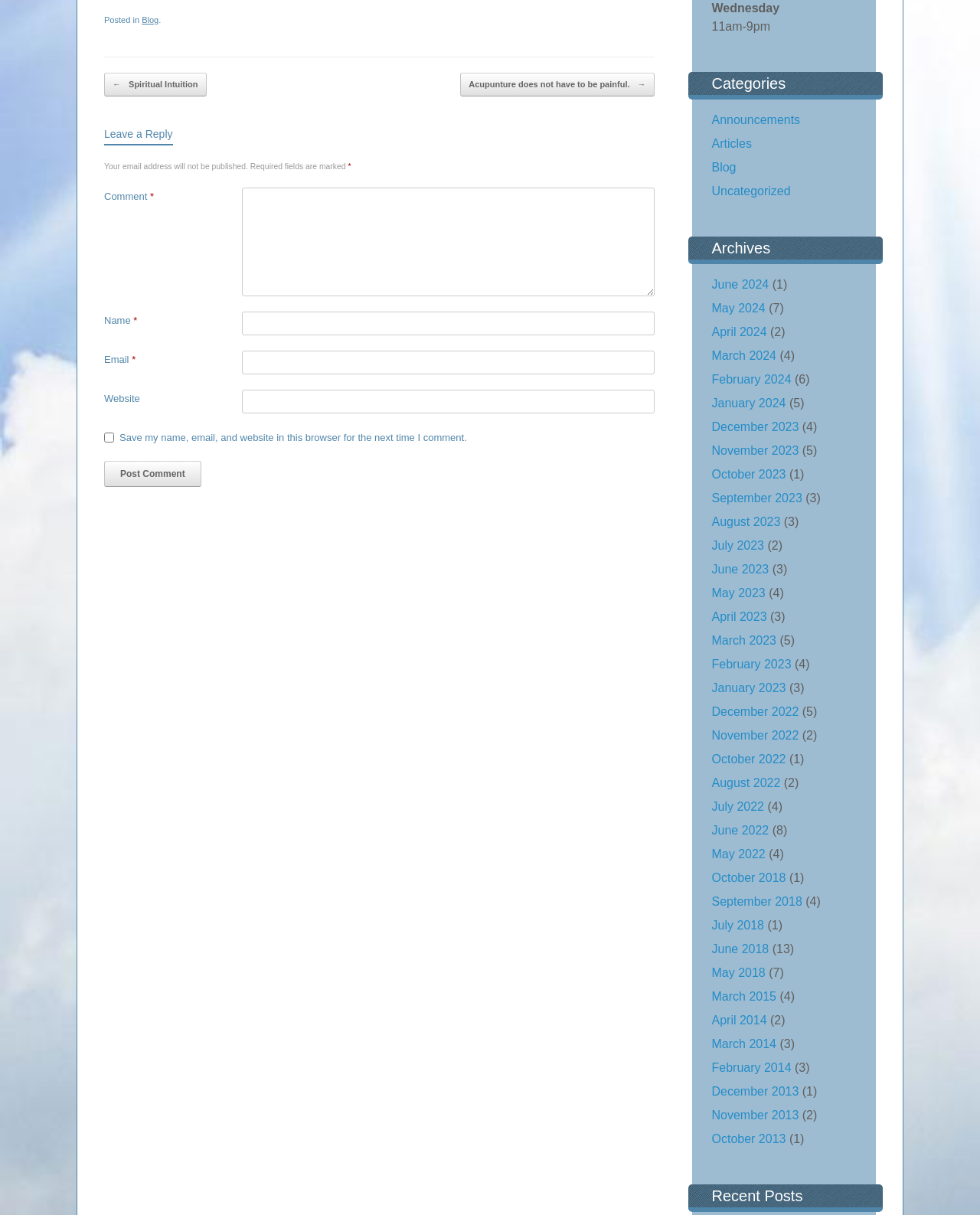Given the description Announcements, predict the bounding box coordinates of the UI element. Ensure the coordinates are in the format (top-left x, top-left y, bottom-right x, bottom-right y) and all values are between 0 and 1.

[0.726, 0.093, 0.817, 0.104]